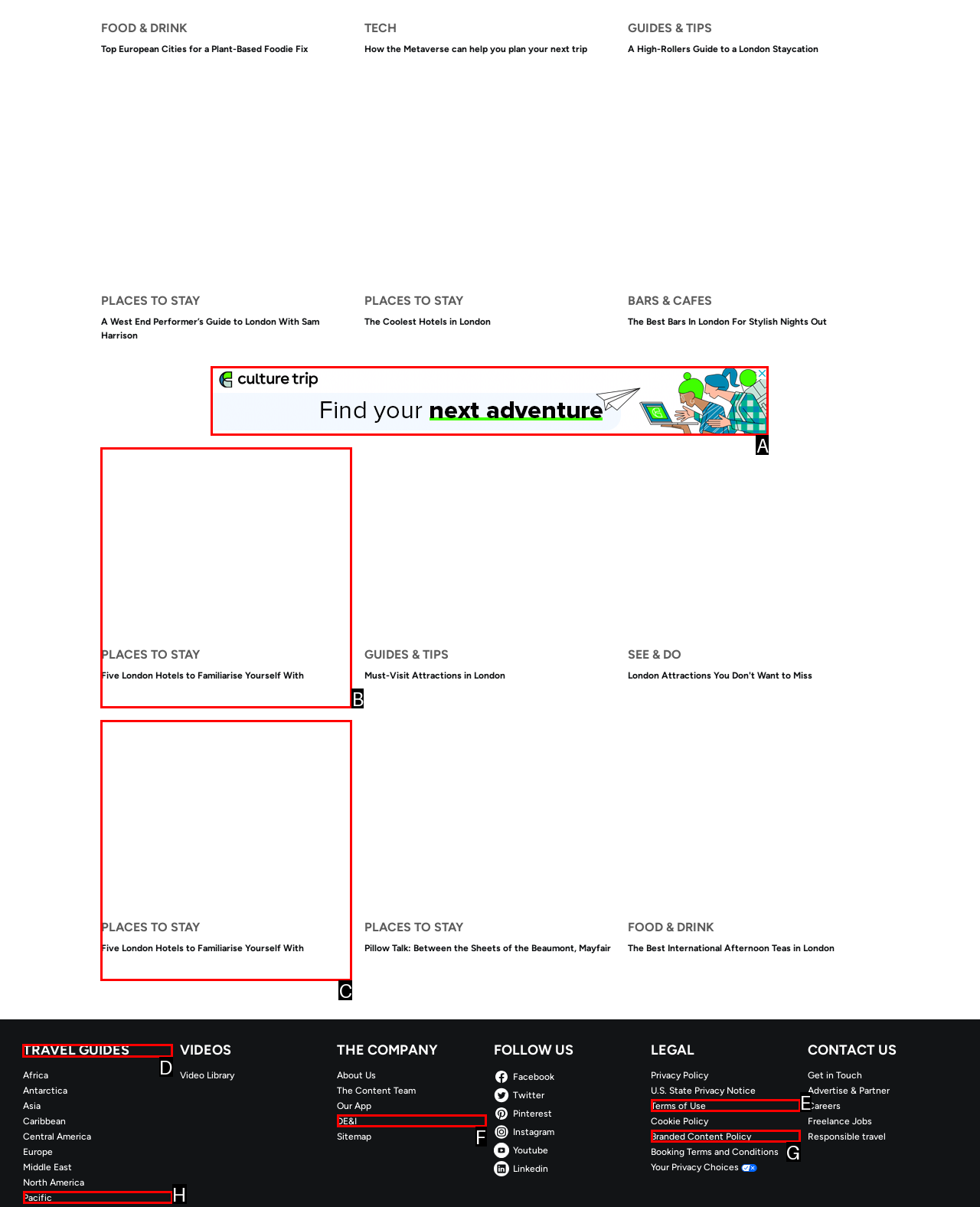Point out the HTML element I should click to achieve the following: Browse 'TRAVEL GUIDES' Reply with the letter of the selected element.

D